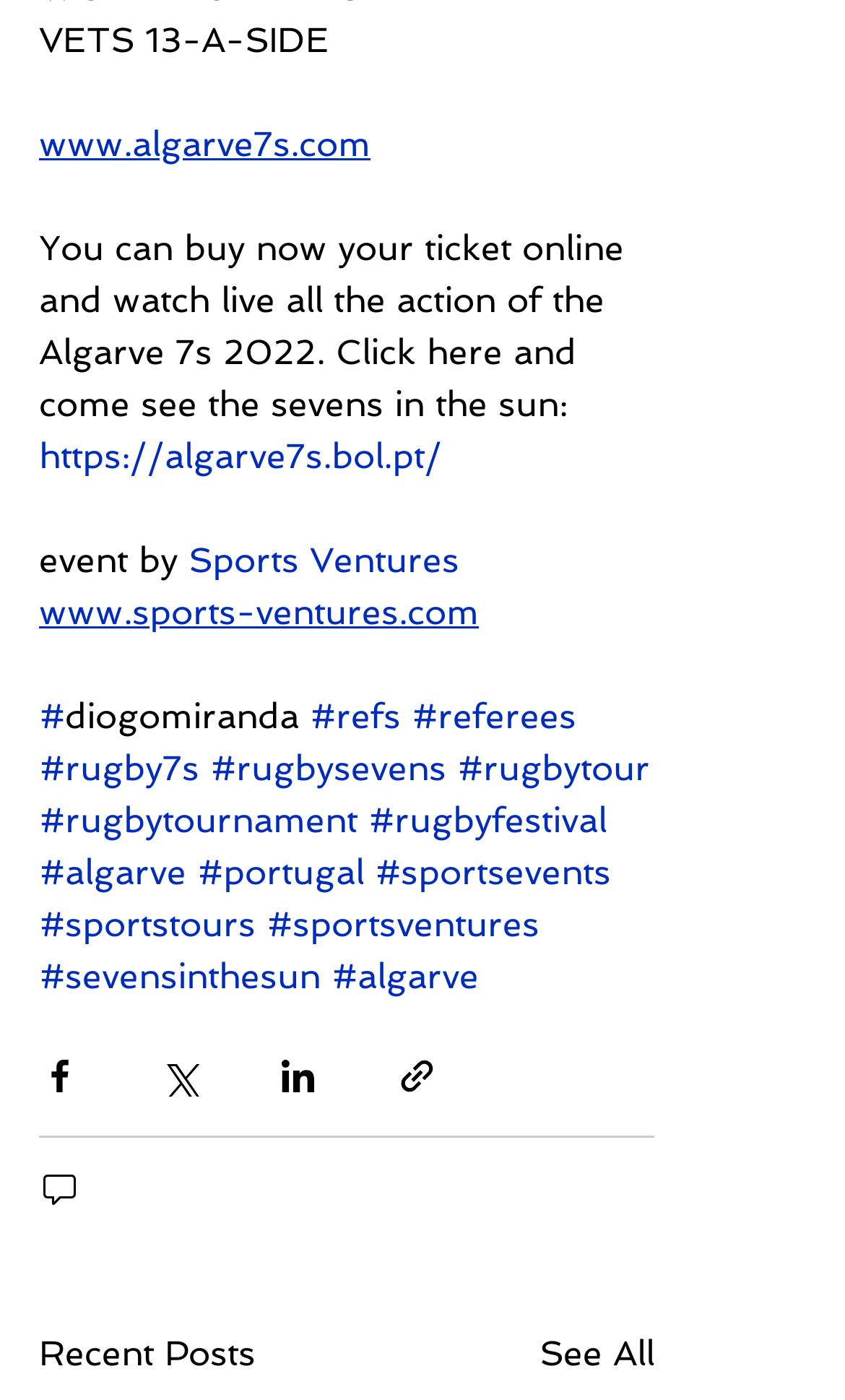Please identify the bounding box coordinates of the element's region that I should click in order to complete the following instruction: "See all recent posts". The bounding box coordinates consist of four float numbers between 0 and 1, i.e., [left, top, right, bottom].

[0.638, 0.948, 0.774, 0.986]